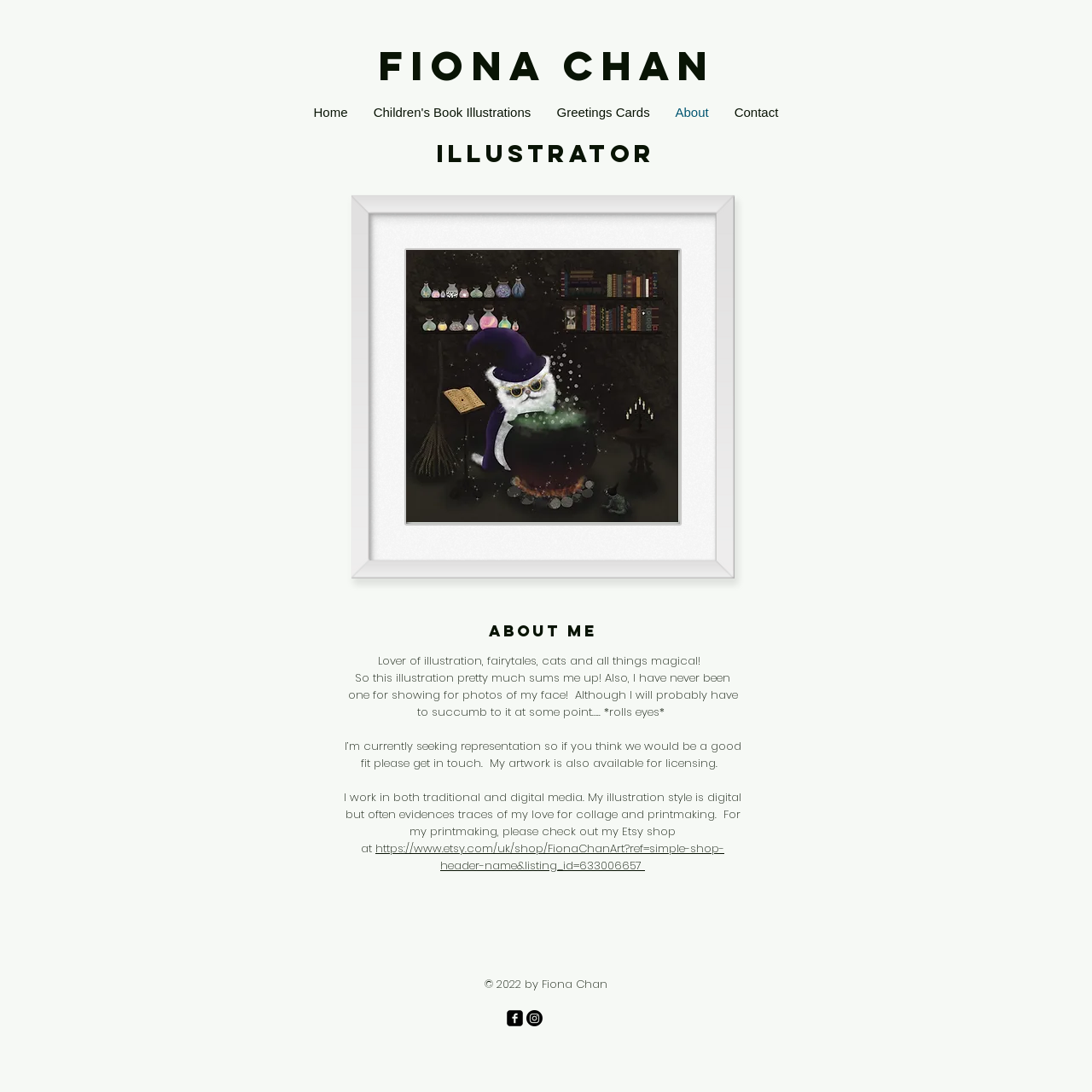What is the illustrator seeking?
Based on the screenshot, answer the question with a single word or phrase.

Representation